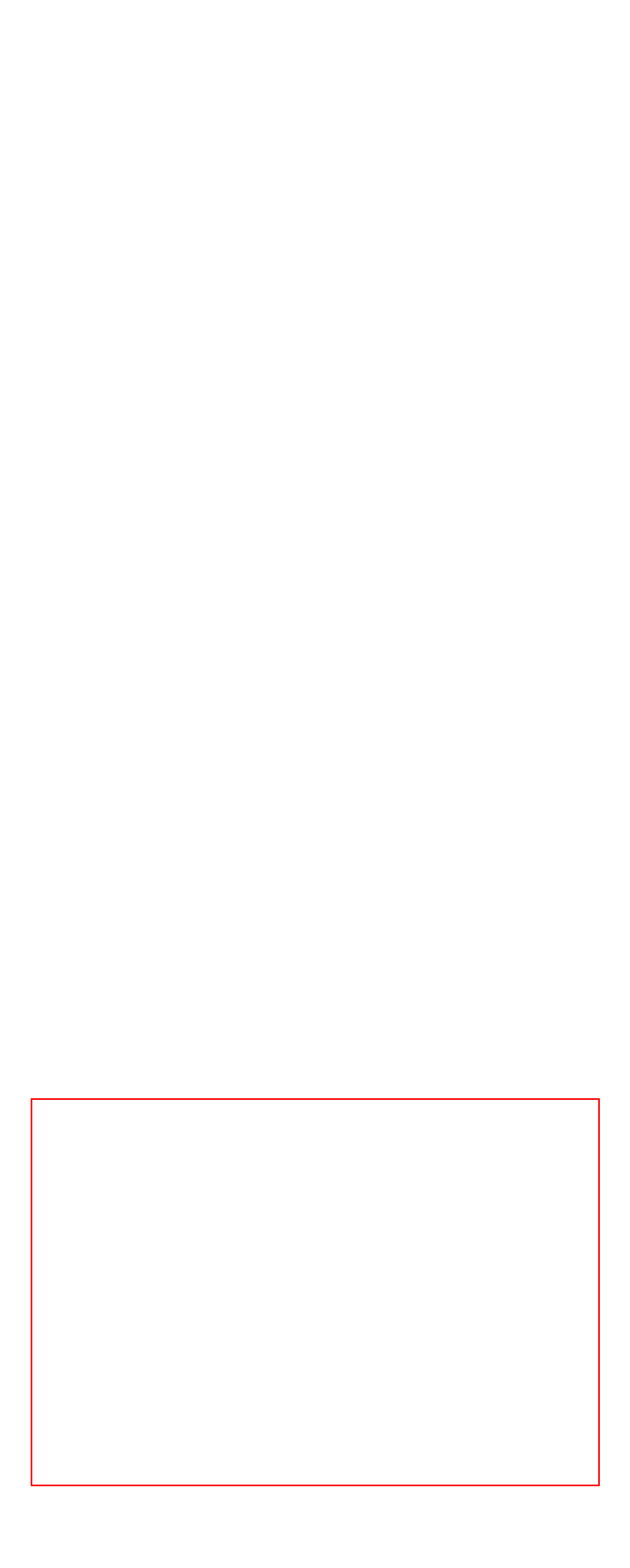Within the screenshot of a webpage, identify the red bounding box and perform OCR to capture the text content it contains.

Duke Today is produced jointly by University Communications and Marketing and the Office of Communication Services (OCS). Articles are produced by staff and faculty across the university and health system to comprise a one-stop-shop for news from around Duke. Geoffrey Mock of University Communications is the editor of the 'News' edition. Leanora Minai of OCS is the editor of the 'Working@Duke' edition. We welcome your comments and suggestions!